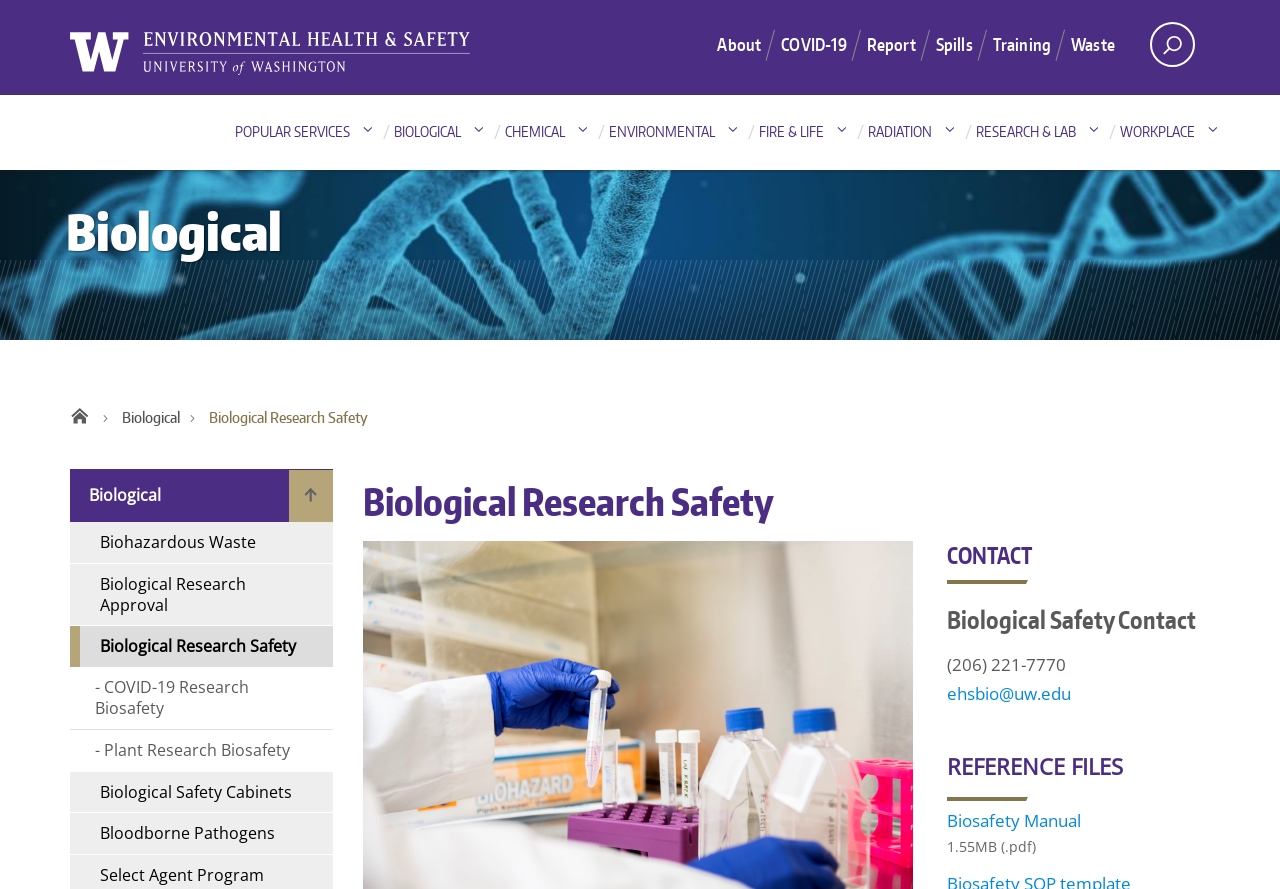Bounding box coordinates are to be given in the format (top-left x, top-left y, bottom-right x, bottom-right y). All values must be floating point numbers between 0 and 1. Provide the bounding box coordinate for the UI element described as: Chemical

[0.387, 0.129, 0.465, 0.186]